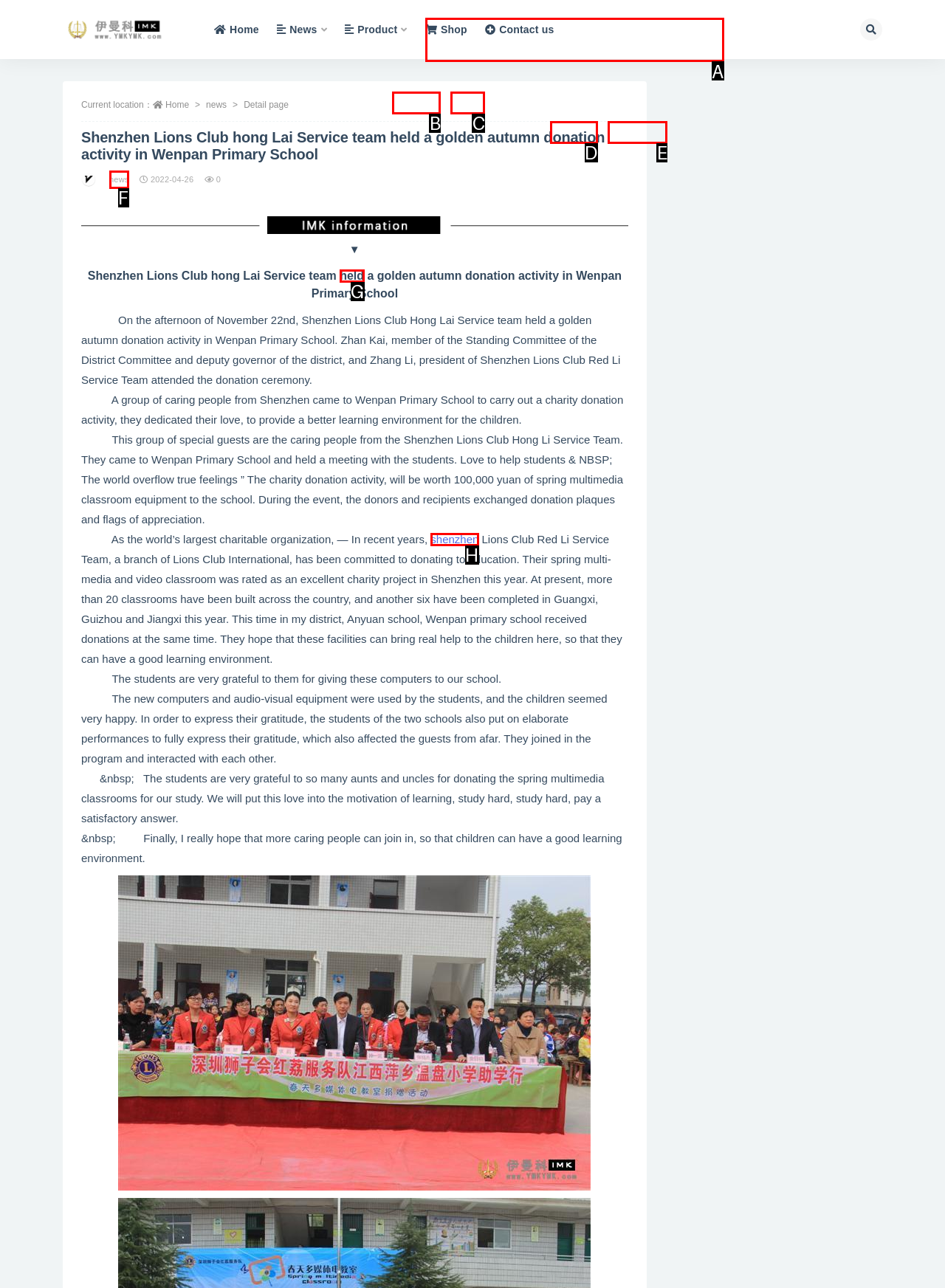Based on the task: Search for something, which UI element should be clicked? Answer with the letter that corresponds to the correct option from the choices given.

A